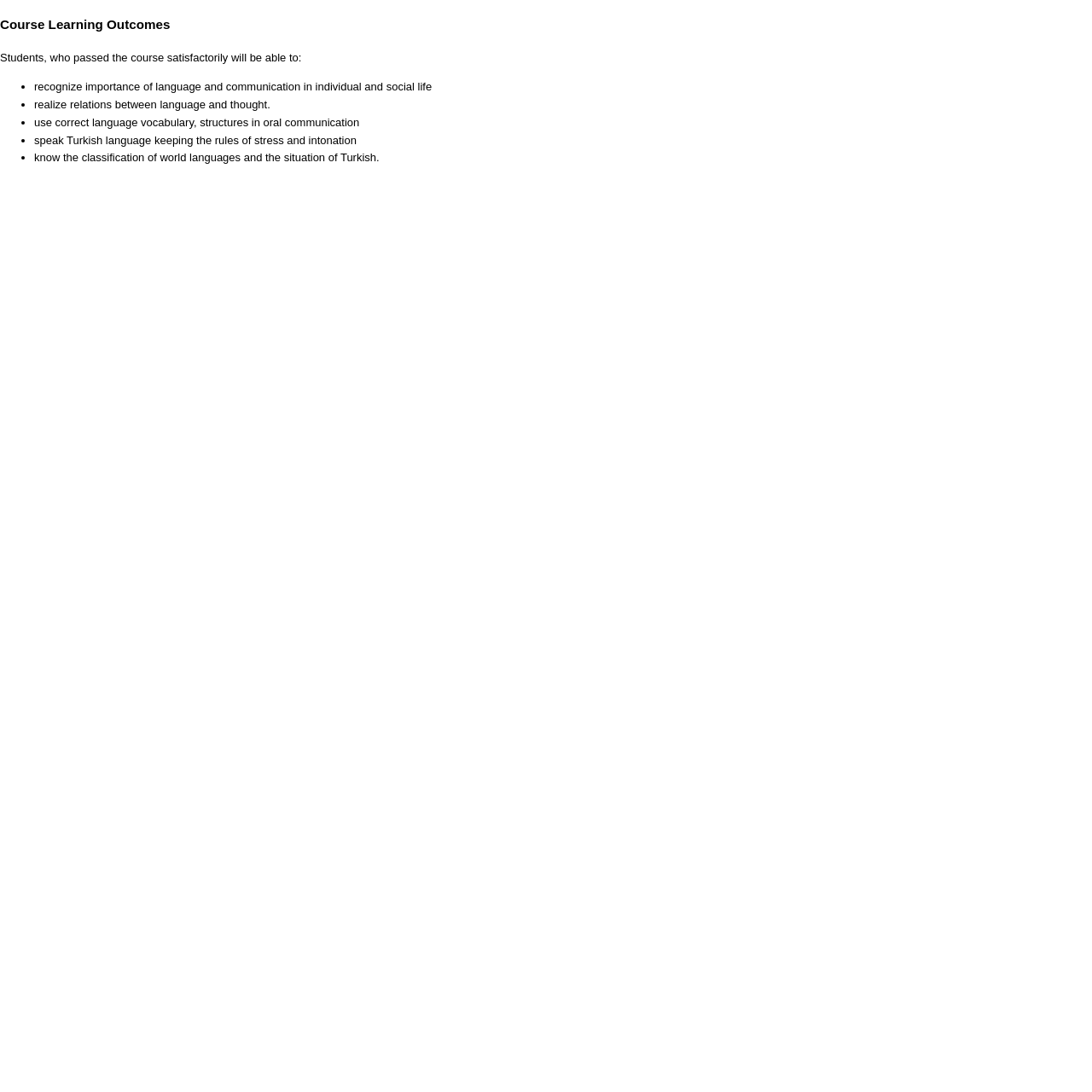Answer the question below with a single word or a brief phrase: 
What is the focus of the course?

Language and communication